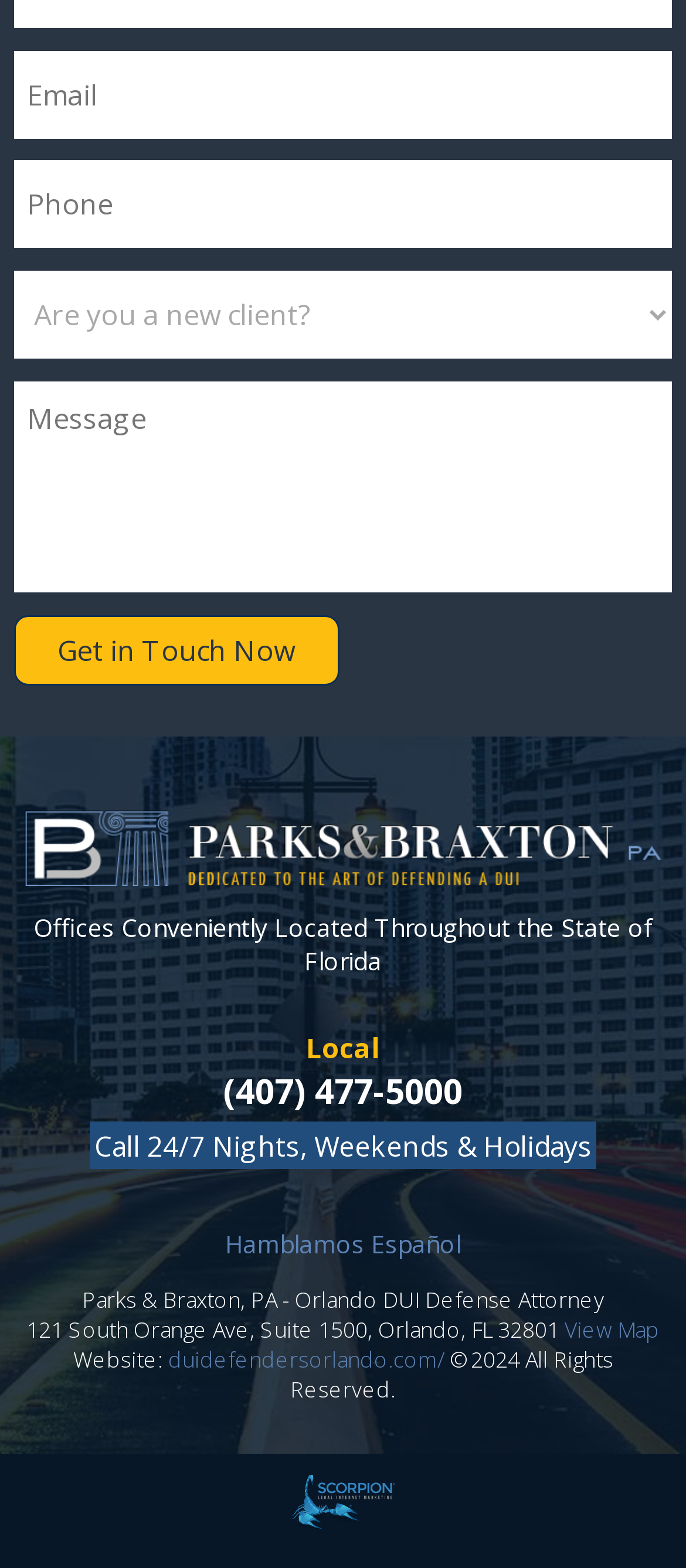Please predict the bounding box coordinates of the element's region where a click is necessary to complete the following instruction: "Call the phone number". The coordinates should be represented by four float numbers between 0 and 1, i.e., [left, top, right, bottom].

[0.326, 0.681, 0.674, 0.711]